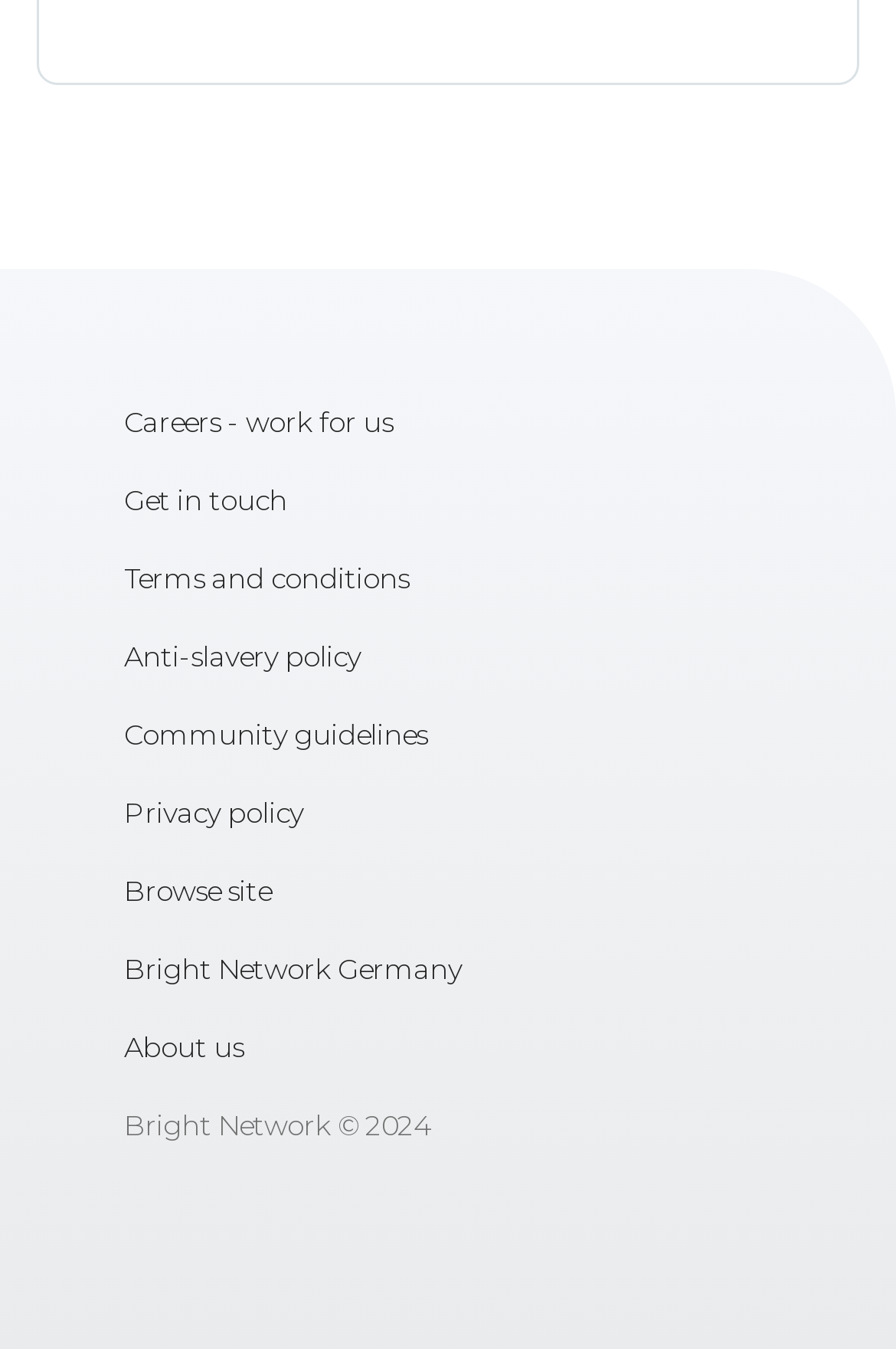Analyze the image and answer the question with as much detail as possible: 
What is the benefit of completing the scheme?

According to the webpage, after completing the scheme, one will gain chartered status as a Member of the Royal Institute of Chartered Surveyors (RICS), which is a significant benefit.